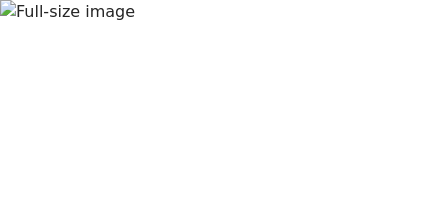Answer the question with a brief word or phrase:
What is the purpose of the image?

Visual summary